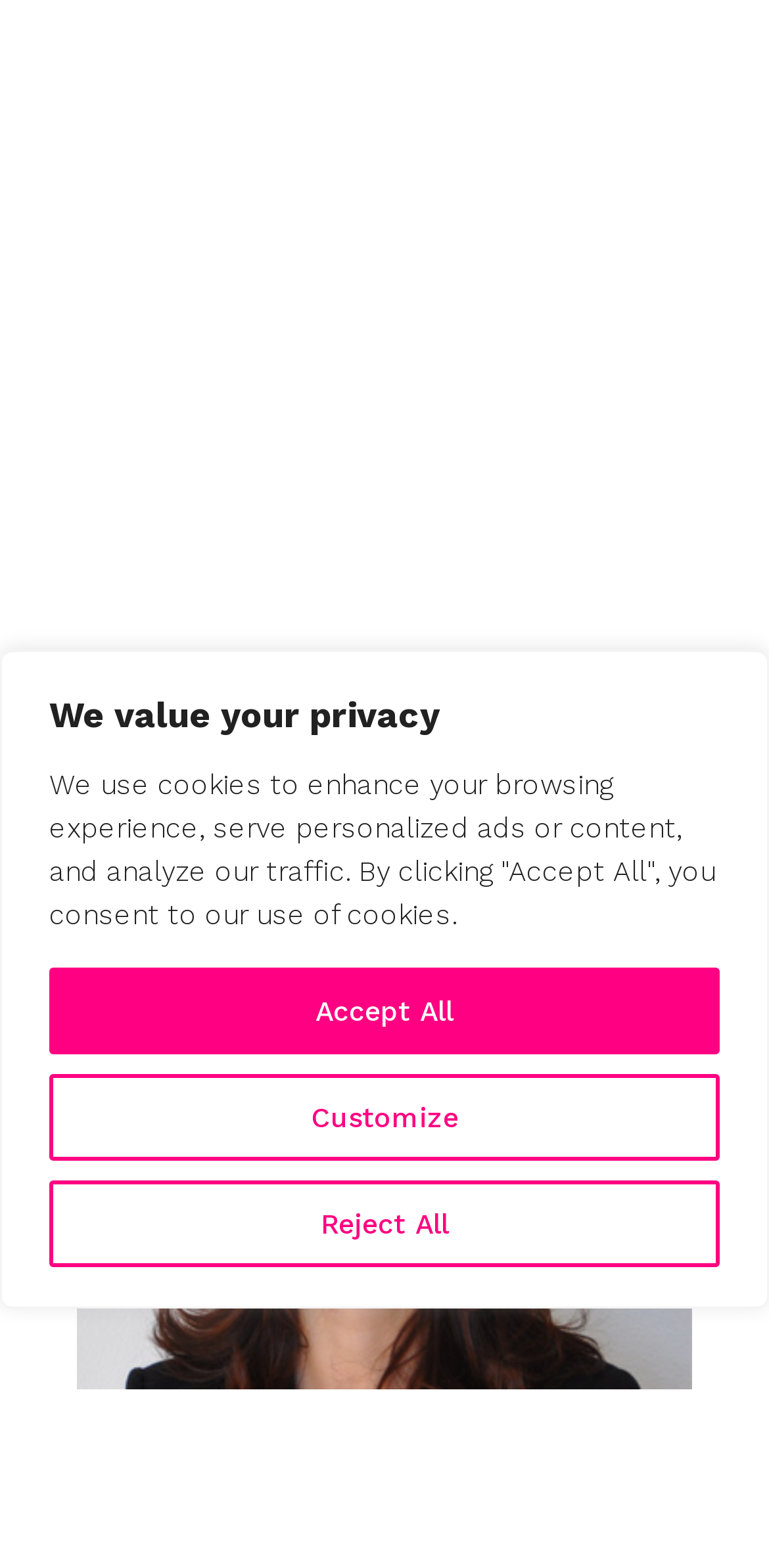Identify the bounding box coordinates for the UI element mentioned here: "Customize". Provide the coordinates as four float values between 0 and 1, i.e., [left, top, right, bottom].

[0.064, 0.685, 0.936, 0.74]